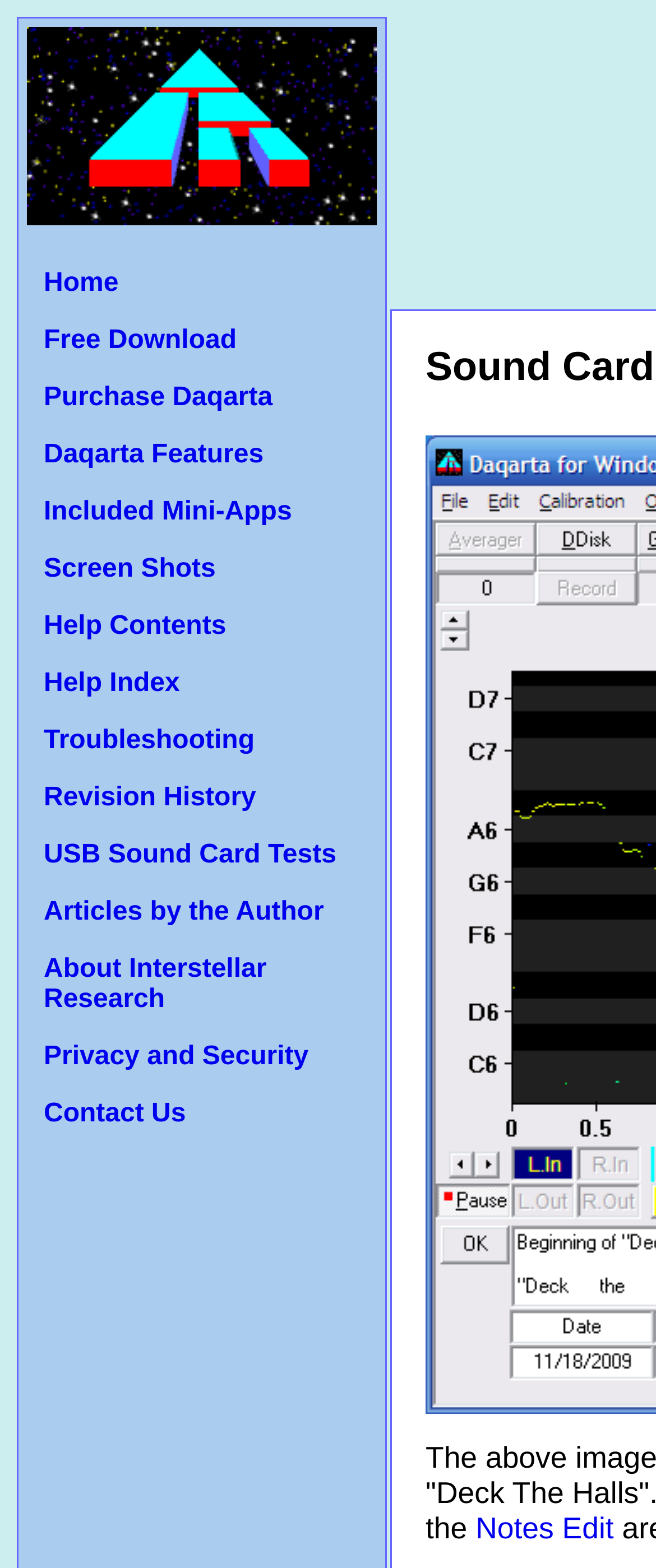Illustrate the webpage thoroughly, mentioning all important details.

The webpage is titled "Daqarta - Sound Card Pitch Tracker" and features a logo at the top left corner. Below the logo, there are 14 headings arranged vertically, each with a corresponding link. The headings include "Home", "Free Download", "Purchase Daqarta", "Daqarta Features", "Included Mini-Apps", "Screen Shots", "Help Contents", "Help Index", "Troubleshooting", "Revision History", "USB Sound Card Tests", "Articles by the Author", "About Interstellar Research", and "Privacy and Security". These headings and links occupy the left side of the page.

At the bottom right corner, there is a link labeled "Notes Edit". The overall layout is organized, with clear headings and concise text.